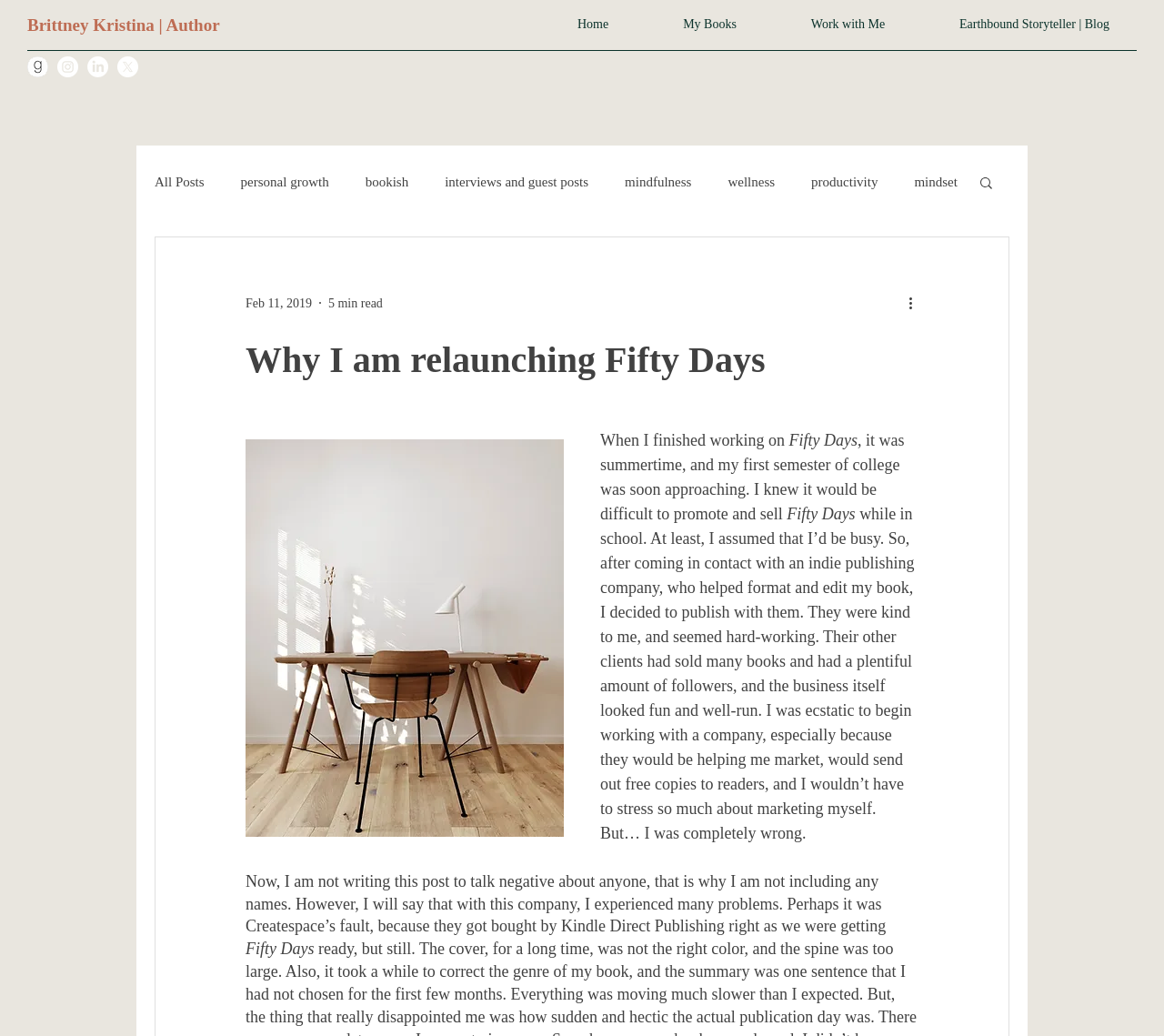What is the author's name?
Please respond to the question with a detailed and thorough explanation.

I found the author's name by looking at the link element with the text 'Brittney Kristina | Author' at the top of the webpage.